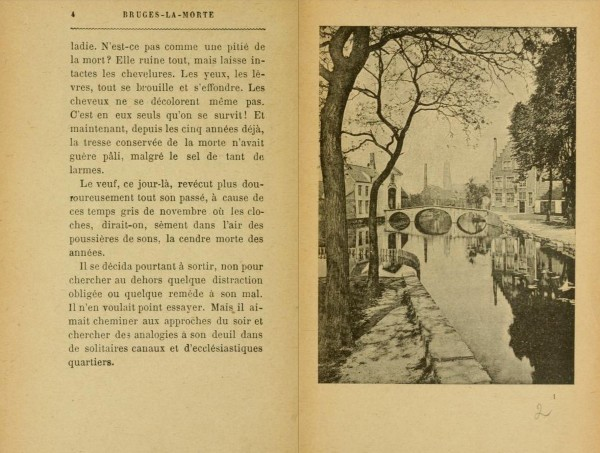What is reflected in the calm waters of the canal?
Provide a detailed answer to the question, using the image to inform your response.

The caption describes the composition of the image, which includes an elegant arch bridge reflected in the calm waters, hinting at the passage of time and the tranquility that belies the narrator's inner turmoil.